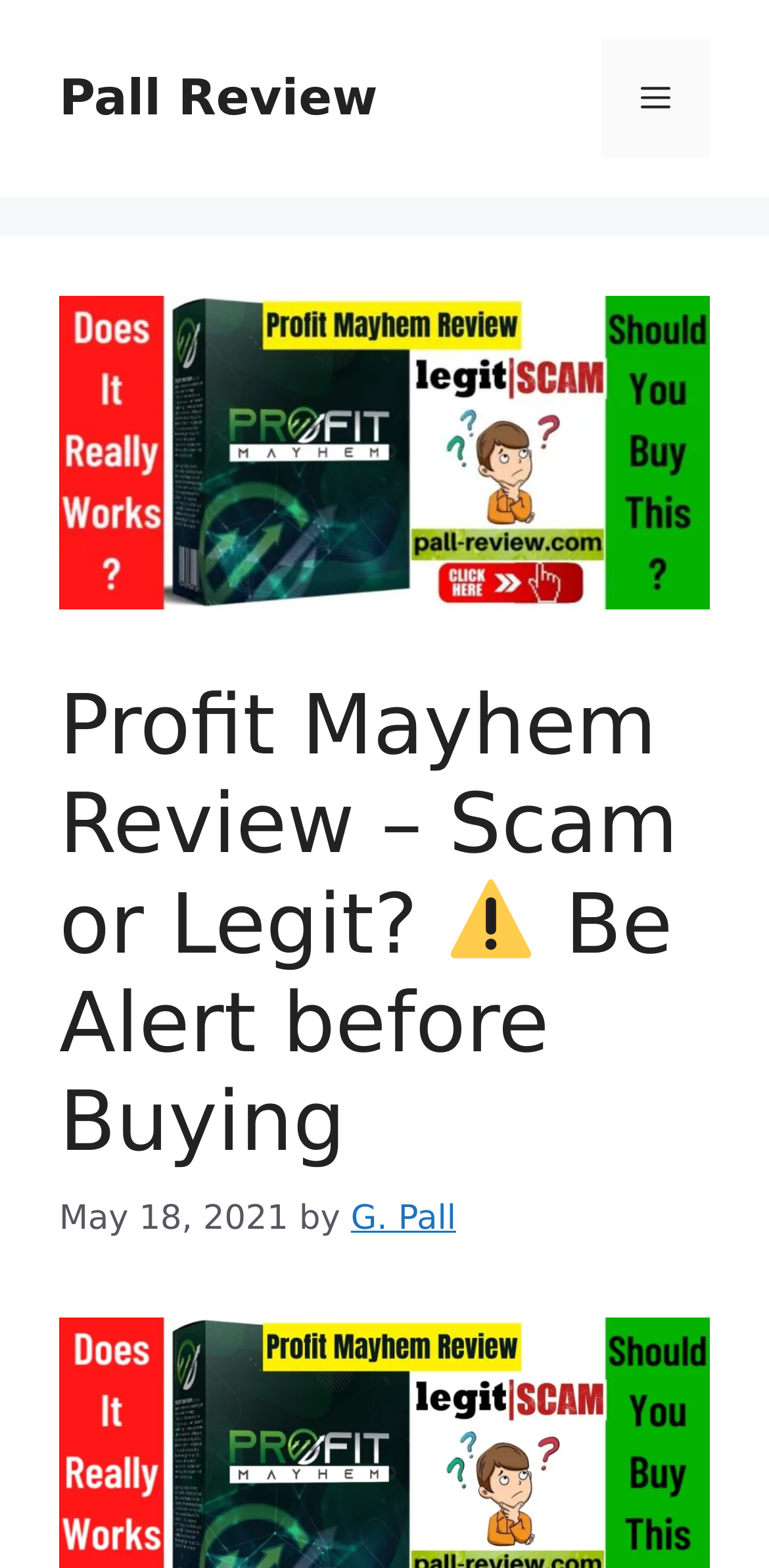Using the provided element description, identify the bounding box coordinates as (top-left x, top-left y, bottom-right x, bottom-right y). Ensure all values are between 0 and 1. Description: Menu

[0.782, 0.025, 0.923, 0.101]